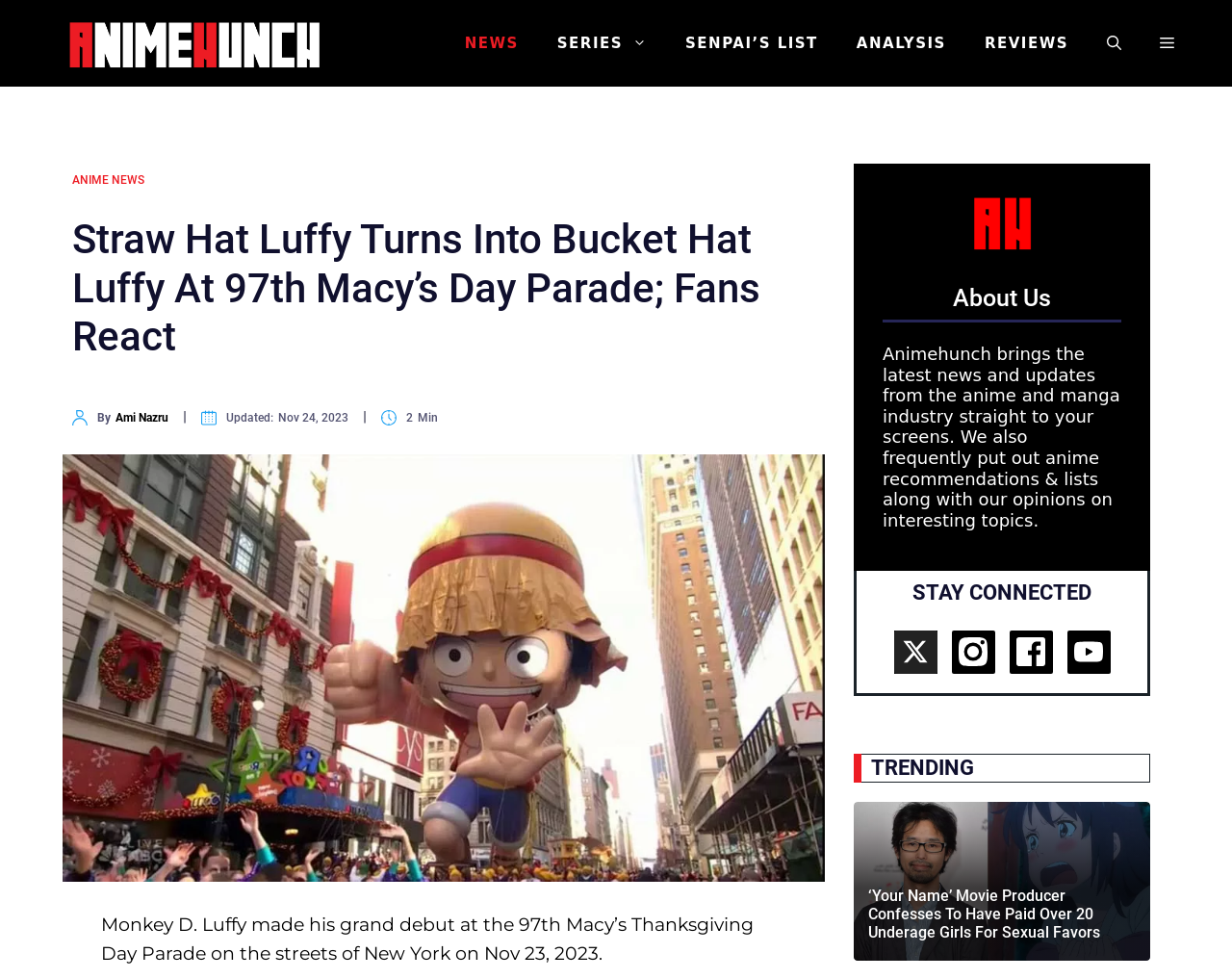Determine the bounding box coordinates for the clickable element to execute this instruction: "Open the search bar". Provide the coordinates as four float numbers between 0 and 1, i.e., [left, top, right, bottom].

[0.883, 0.005, 0.926, 0.084]